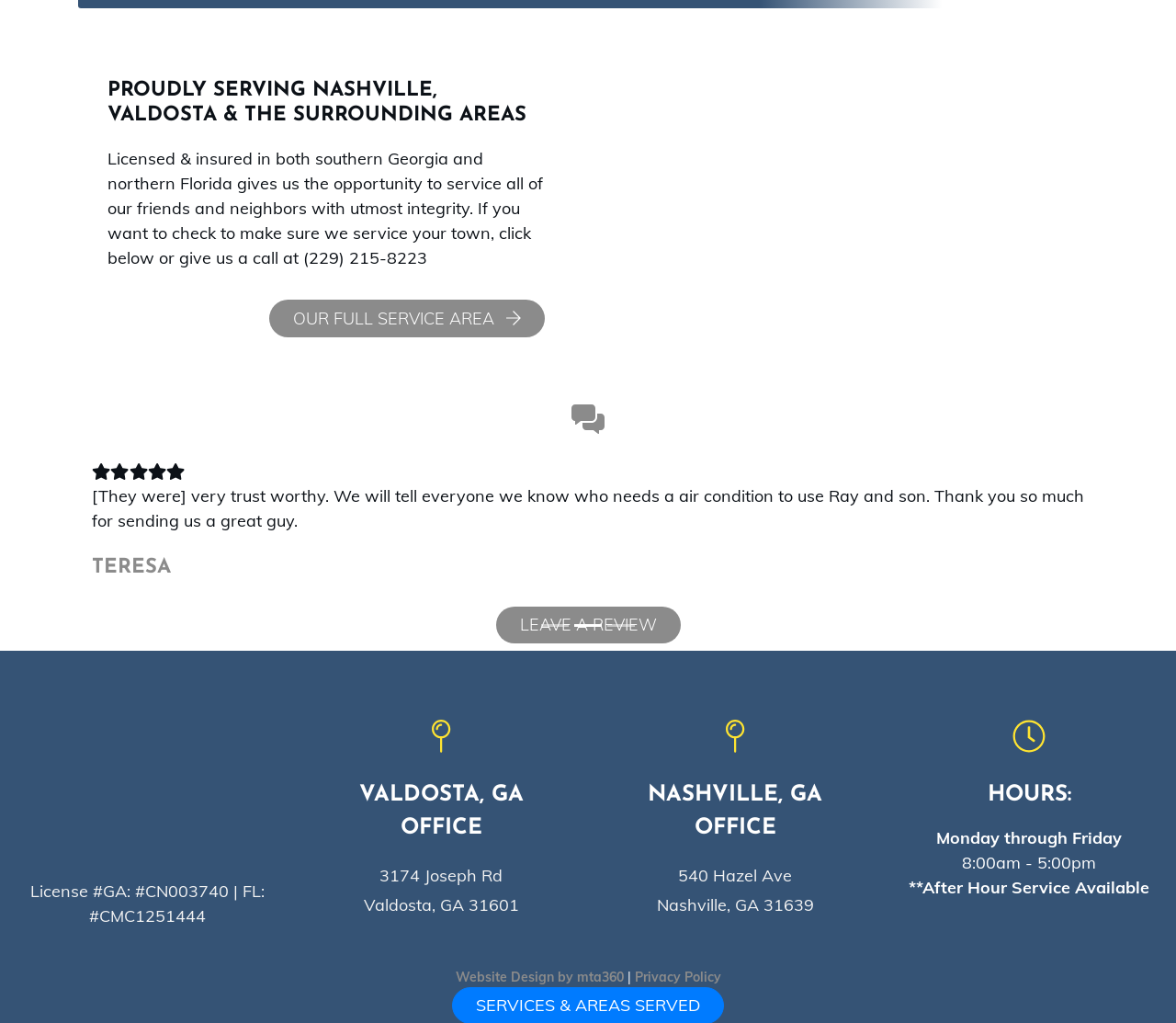Respond to the question below with a concise word or phrase:
What are the office hours?

Monday to Friday, 8:00am - 5:00pm